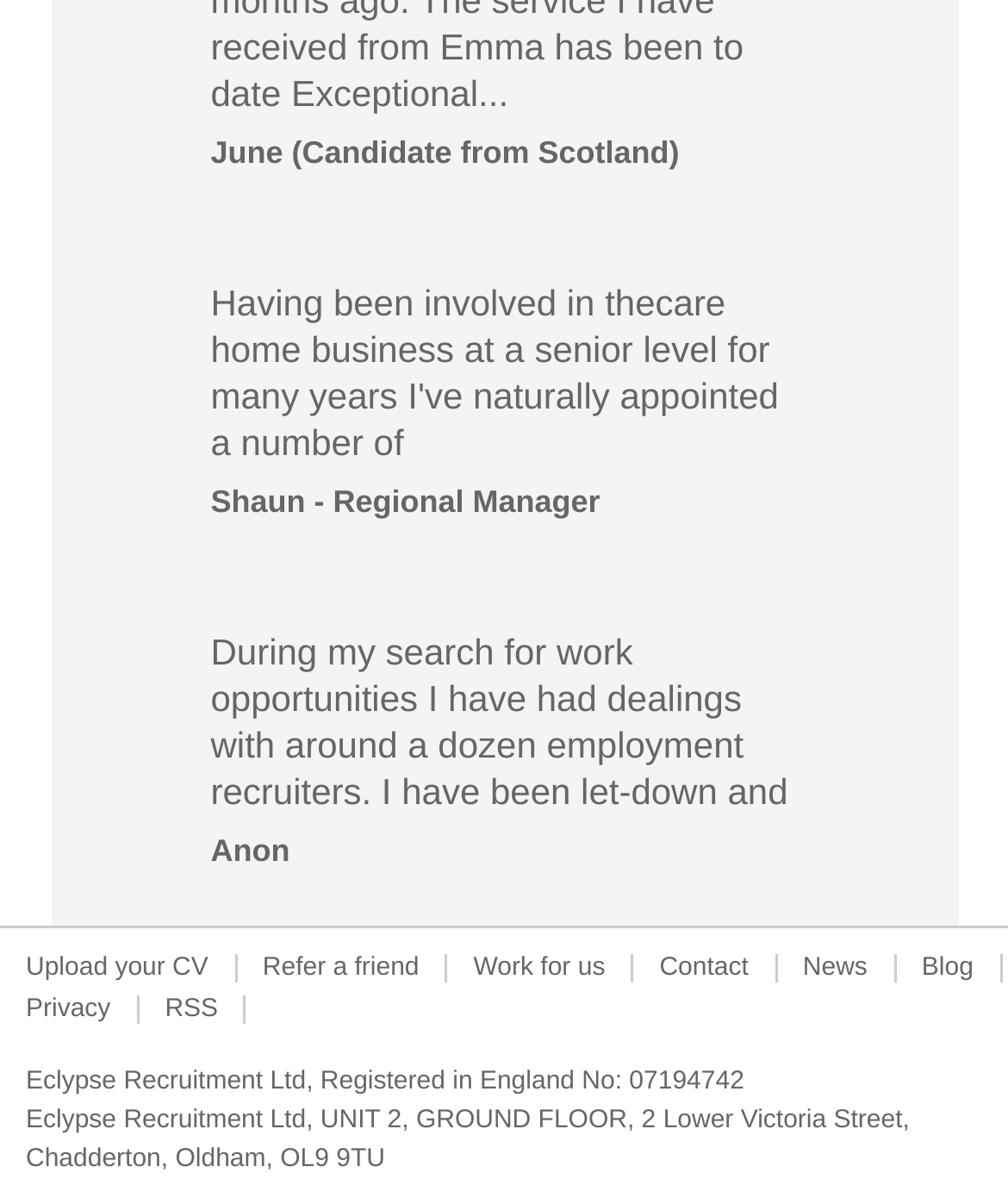Locate the bounding box coordinates of the clickable region to complete the following instruction: "Contact us."

[0.629, 0.797, 0.768, 0.843]